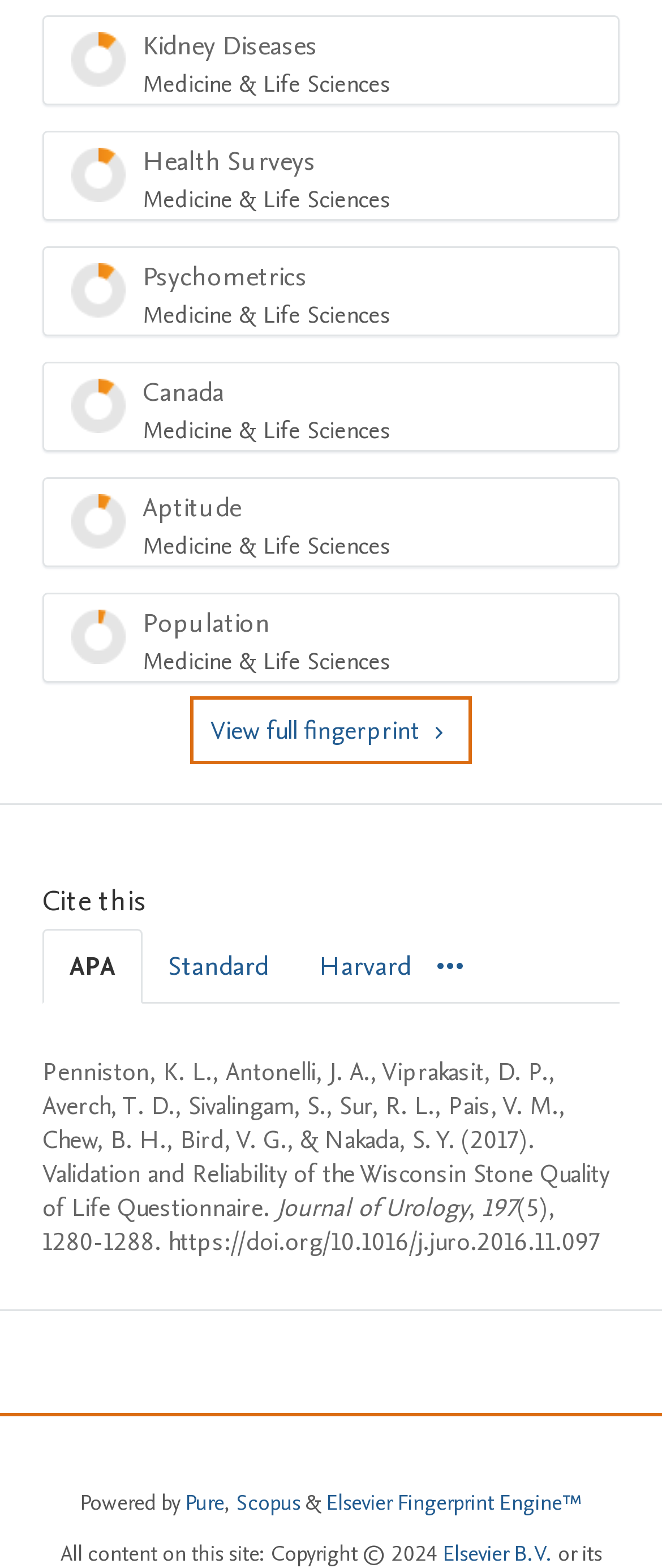Please find the bounding box coordinates of the clickable region needed to complete the following instruction: "explore business to business". The bounding box coordinates must consist of four float numbers between 0 and 1, i.e., [left, top, right, bottom].

None